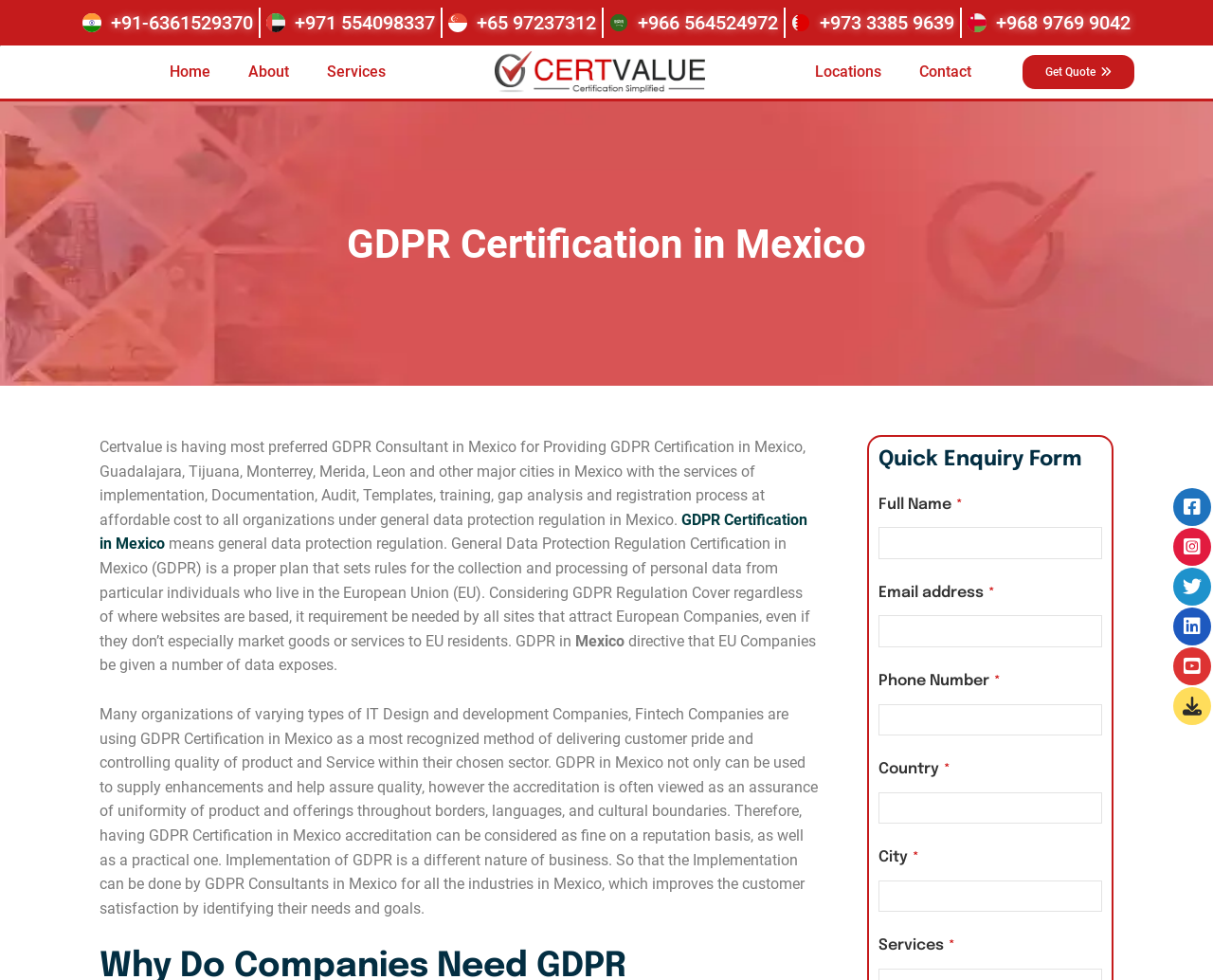What is the benefit of having GDPR Certification in Mexico?
Based on the image, provide your answer in one word or phrase.

To improve customer satisfaction and reputation